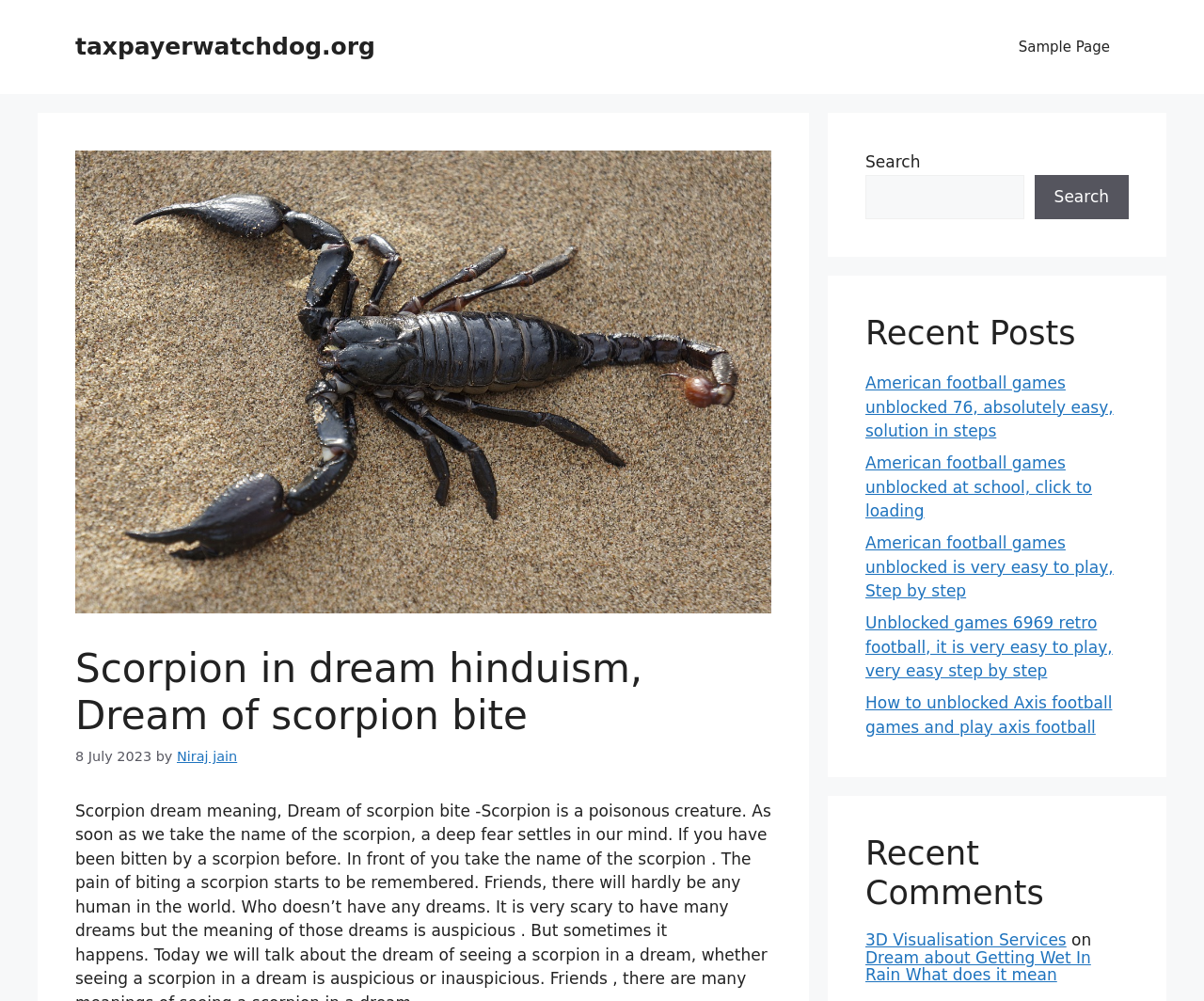Predict the bounding box coordinates of the area that should be clicked to accomplish the following instruction: "Add to cart". The bounding box coordinates should consist of four float numbers between 0 and 1, i.e., [left, top, right, bottom].

None